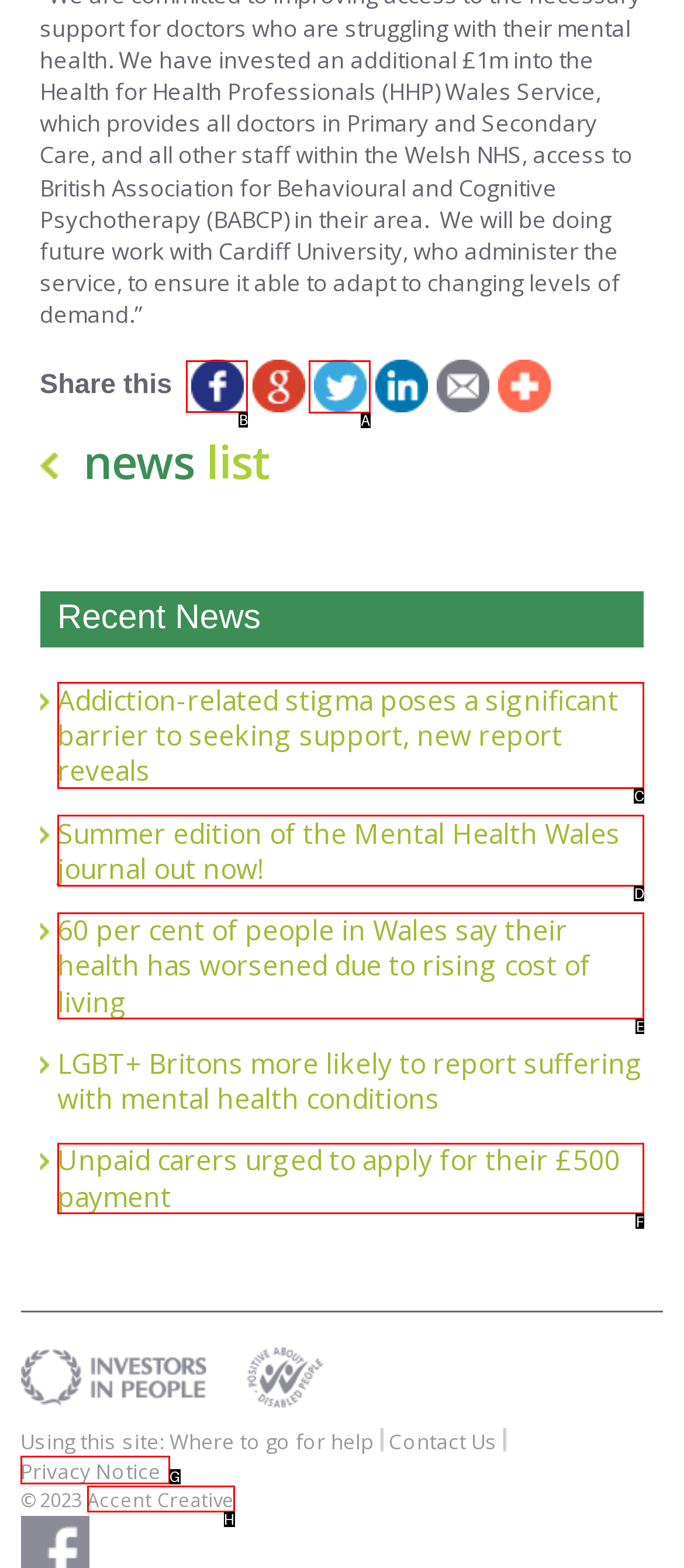Select the right option to accomplish this task: Share on Facebook. Reply with the letter corresponding to the correct UI element.

B